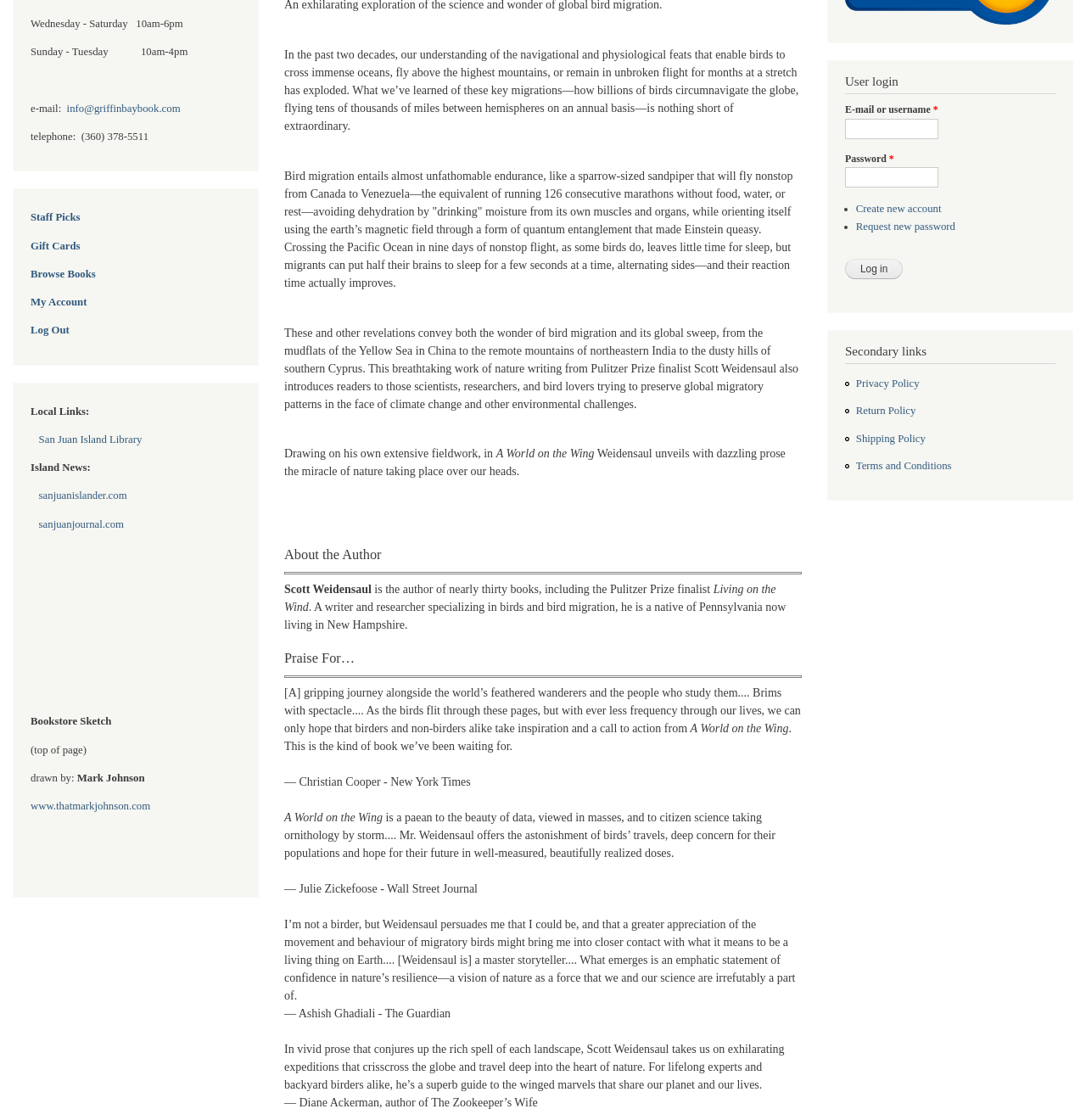Bounding box coordinates should be in the format (top-left x, top-left y, bottom-right x, bottom-right y) and all values should be floating point numbers between 0 and 1. Determine the bounding box coordinate for the UI element described as: Browse Books

[0.028, 0.239, 0.088, 0.25]